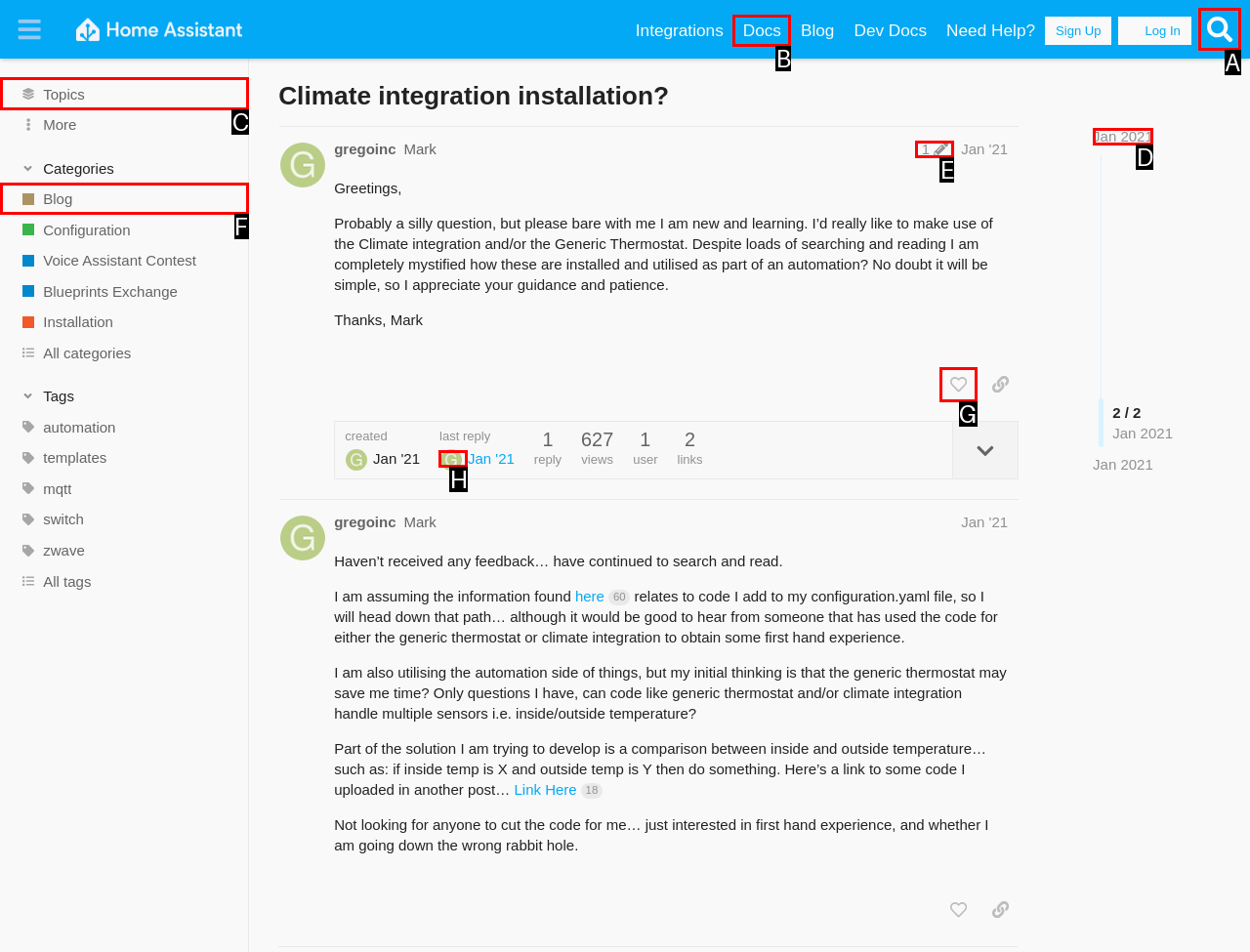Identify the correct HTML element to click to accomplish this task: Search for topics
Respond with the letter corresponding to the correct choice.

C